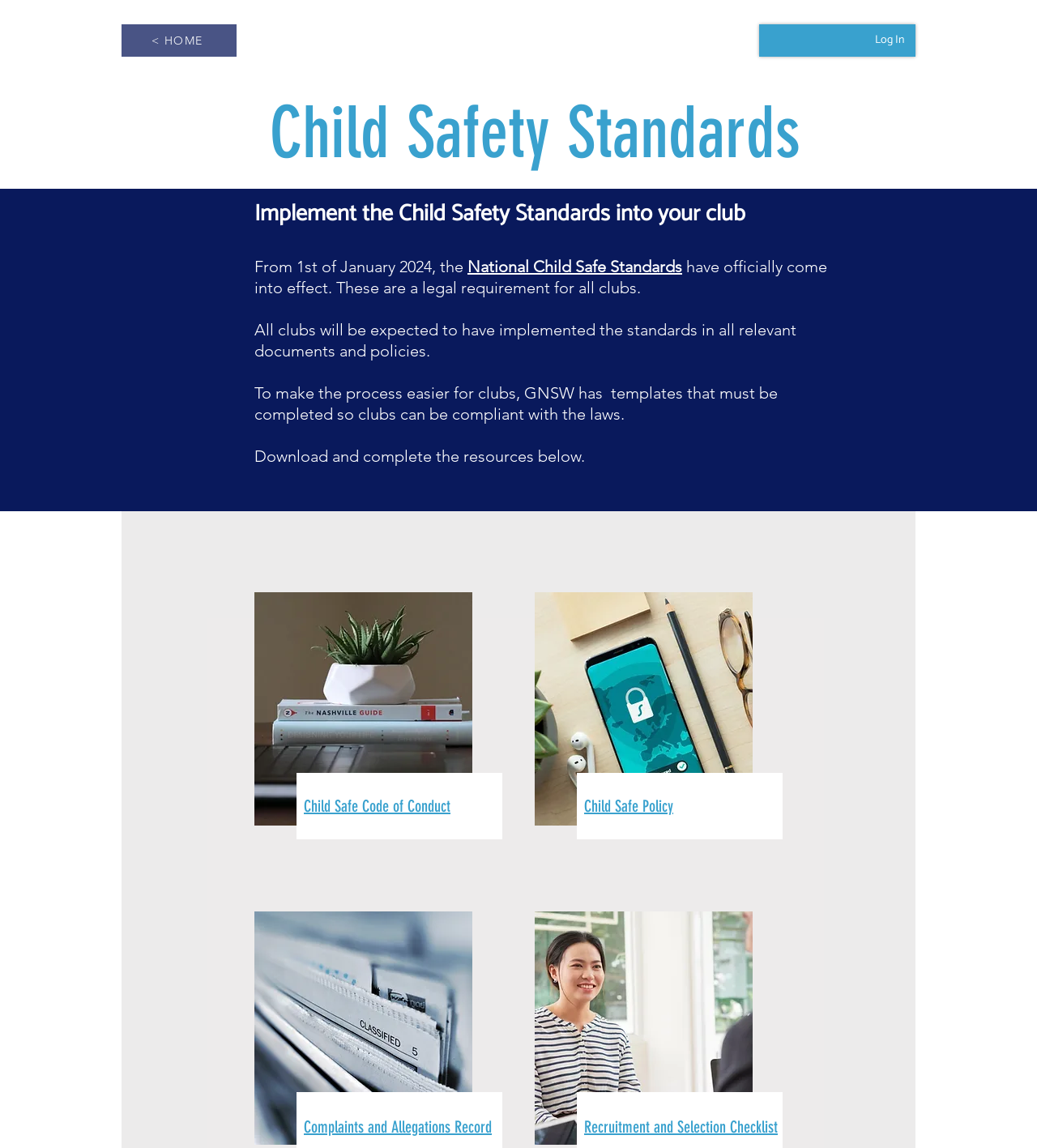Please find and provide the title of the webpage.

Child Safety Standards